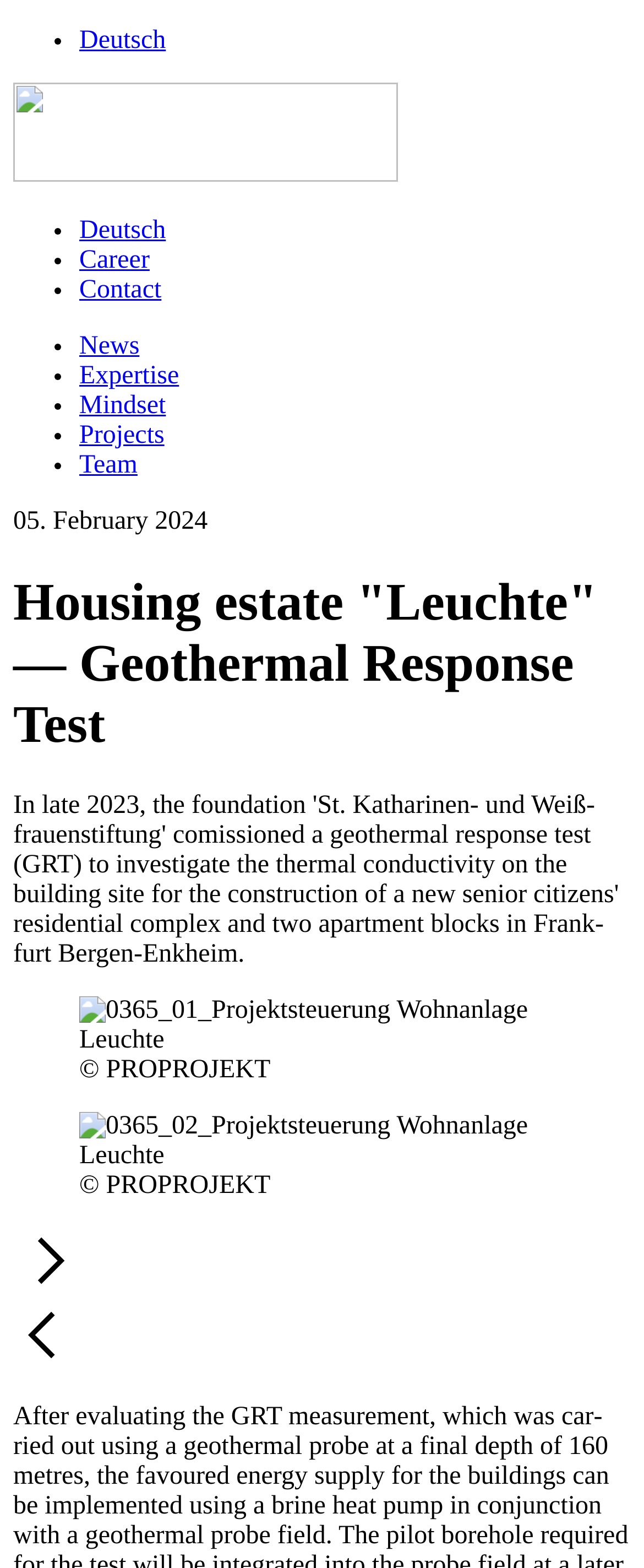Please find the bounding box coordinates of the clickable region needed to complete the following instruction: "View Career page". The bounding box coordinates must consist of four float numbers between 0 and 1, i.e., [left, top, right, bottom].

[0.123, 0.157, 0.232, 0.175]